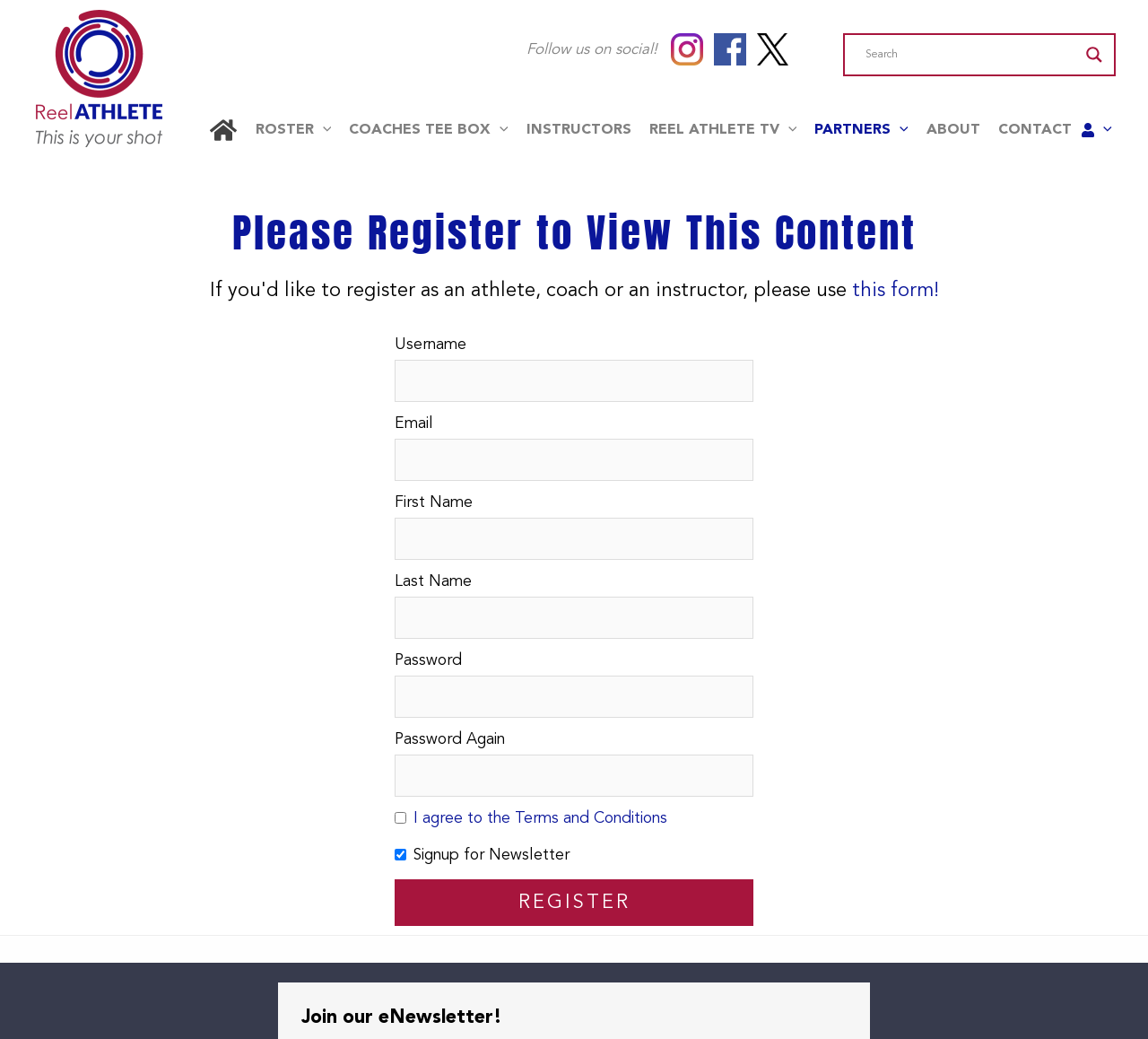Based on the image, please elaborate on the answer to the following question:
What is the function of the search form?

The search form on the webpage allows users to search for specific content within the webpage. The form contains a search input field and a search magnifier button, indicating that users can enter keywords or phrases to search for relevant content on the webpage.